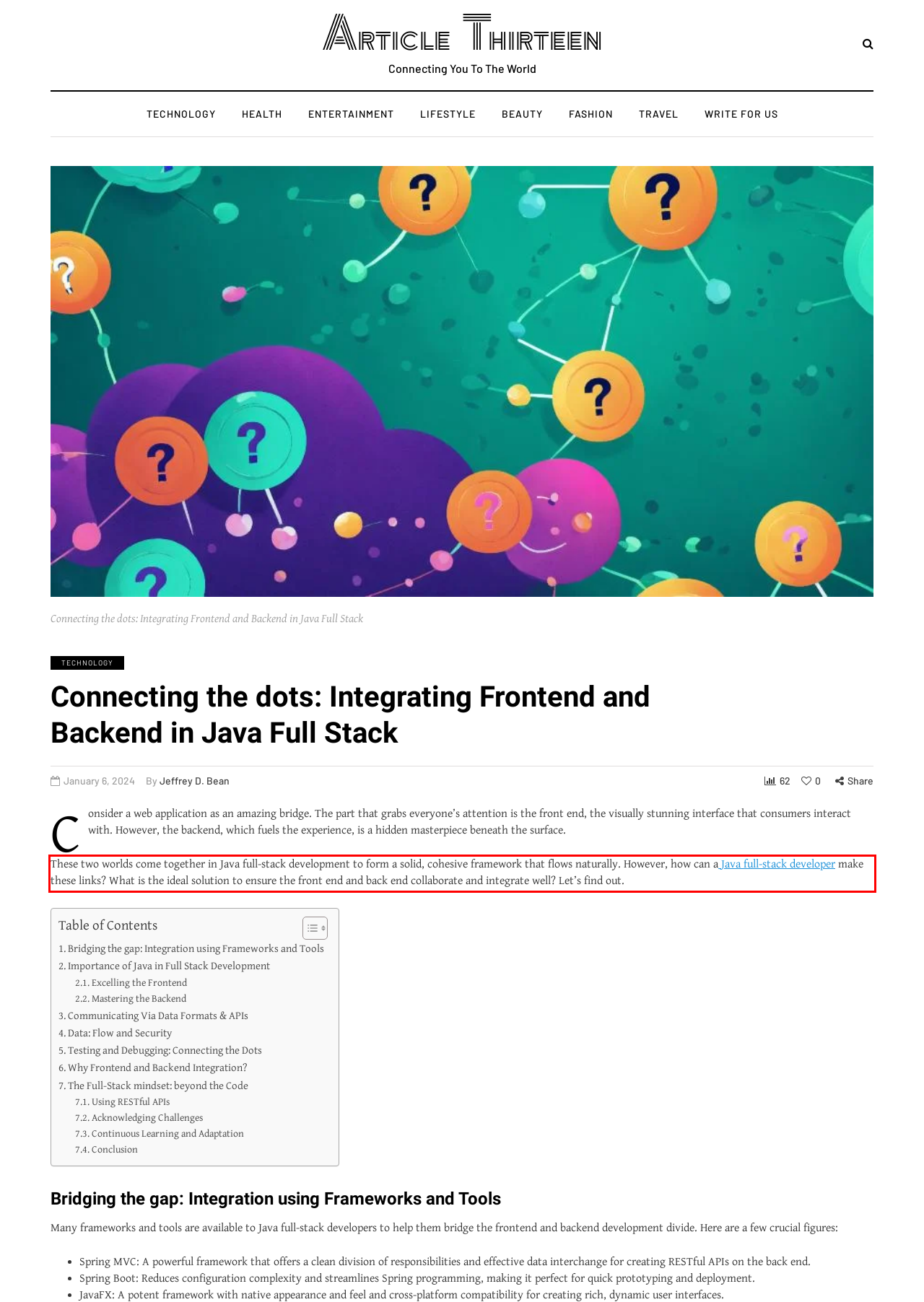Within the screenshot of the webpage, locate the red bounding box and use OCR to identify and provide the text content inside it.

These two worlds come together in Java full-stack development to form a solid, cohesive framework that flows naturally. However, how can a Java full-stack developer make these links? What is the ideal solution to ensure the front end and back end collaborate and integrate well? Let’s find out.